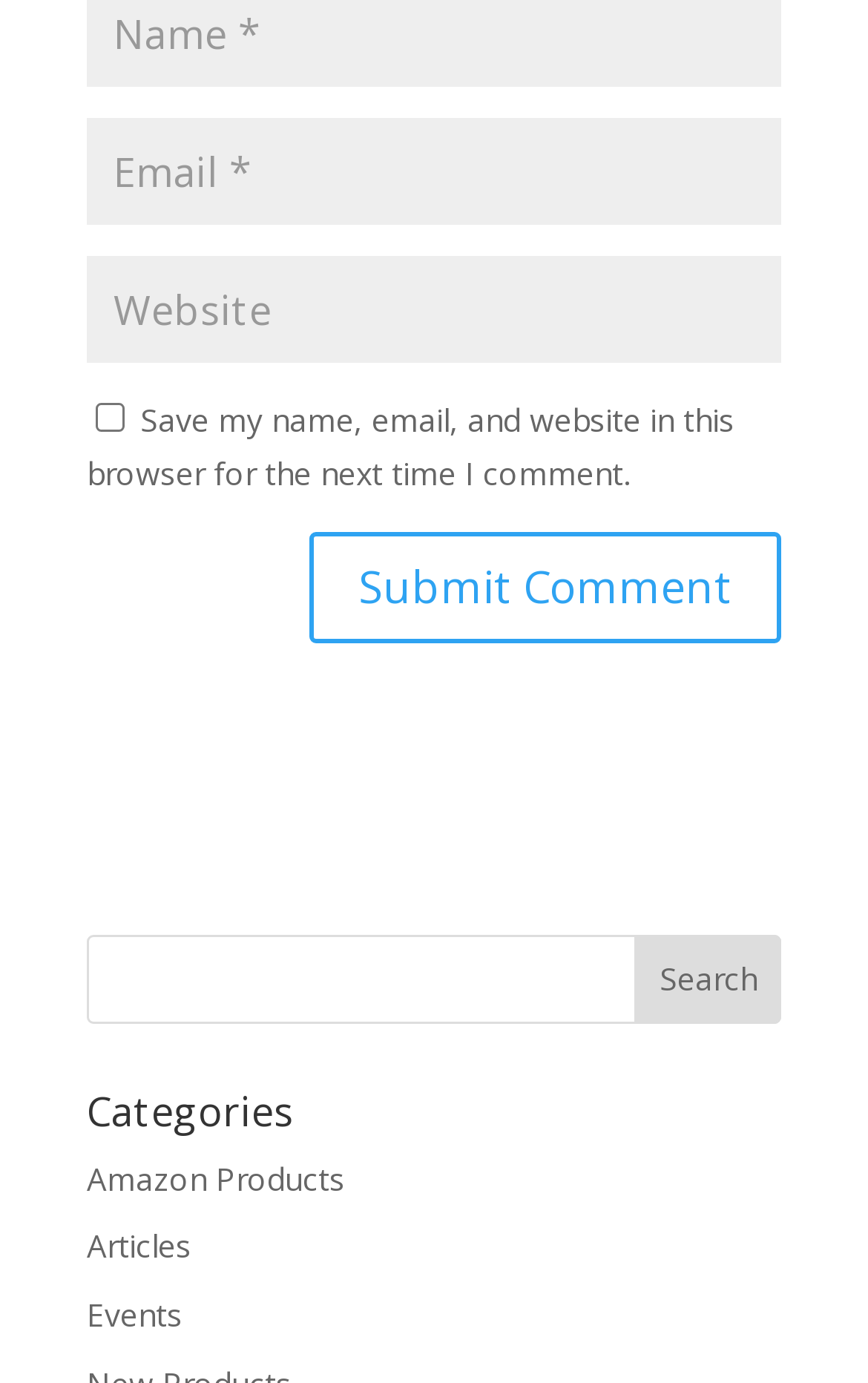Please determine the bounding box coordinates for the element that should be clicked to follow these instructions: "Check the save comment option".

[0.11, 0.291, 0.144, 0.312]